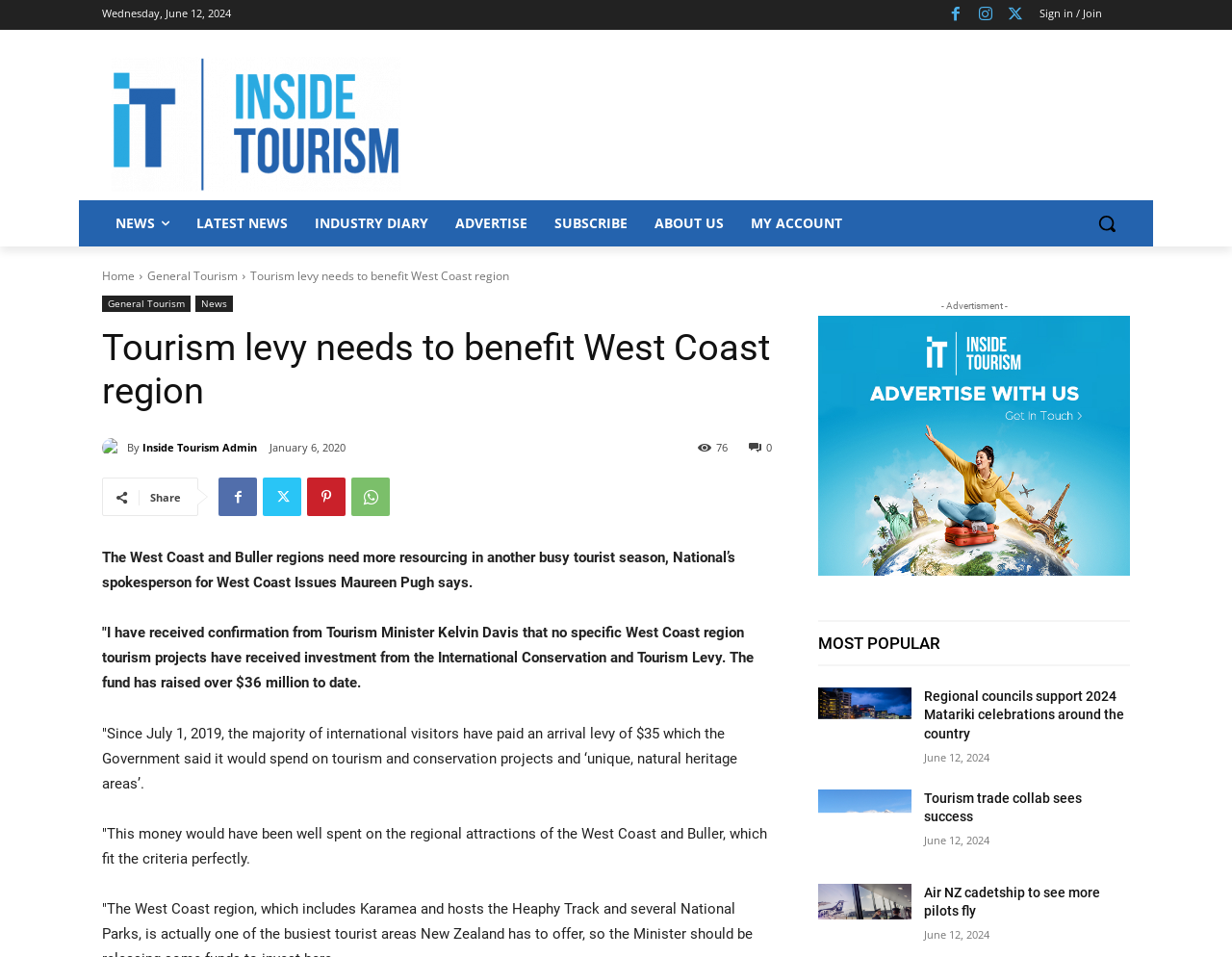Find and specify the bounding box coordinates that correspond to the clickable region for the instruction: "Read the article about tourism levy".

[0.083, 0.341, 0.627, 0.433]